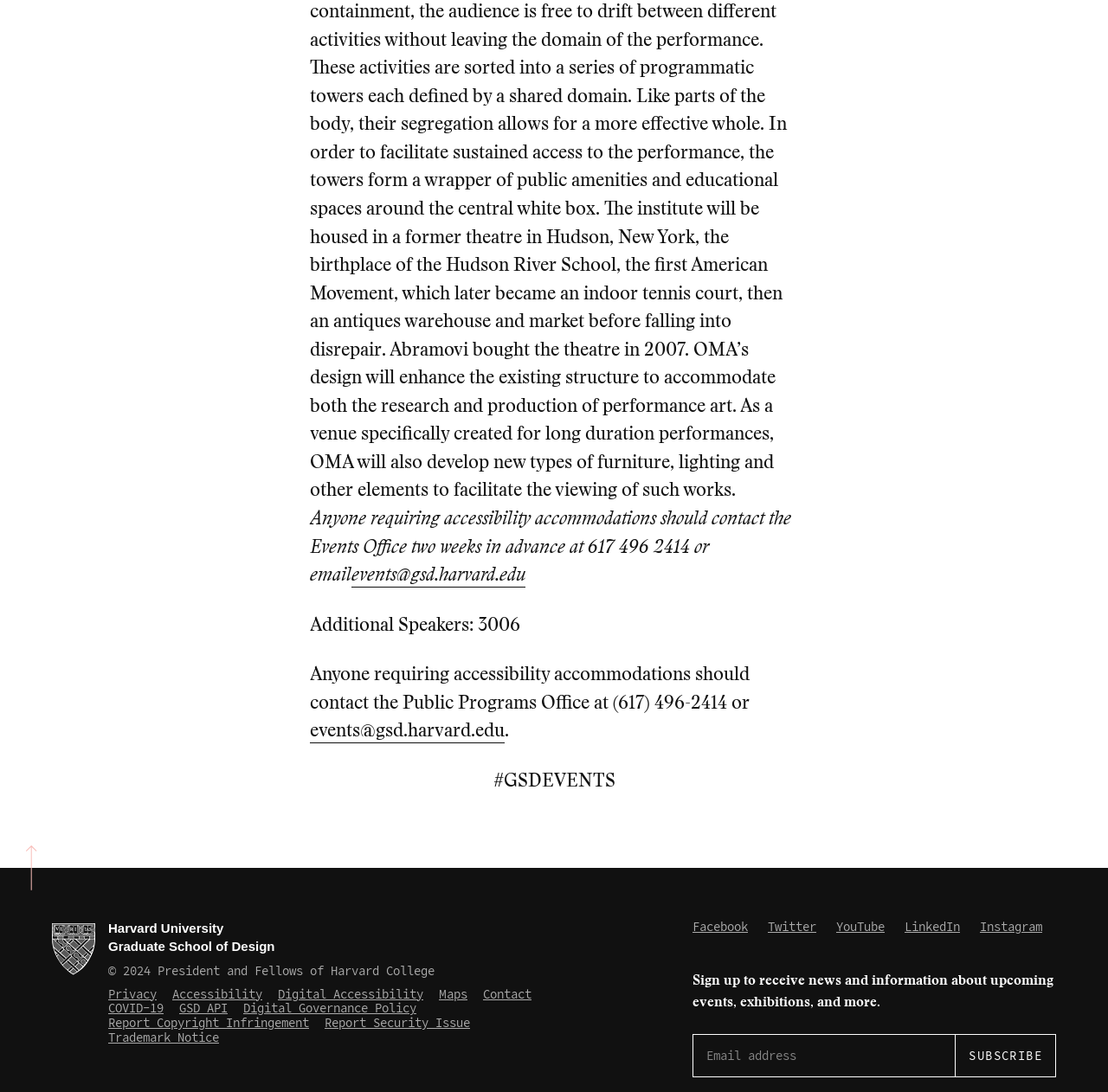What is the purpose of the textbox at the bottom?
Can you give a detailed and elaborate answer to the question?

The textbox at the bottom of the webpage is accompanied by a static text element that says 'Sign up to receive news and information about upcoming events, exhibitions, and more.' This suggests that the purpose of the textbox is to allow users to sign up for news and information.